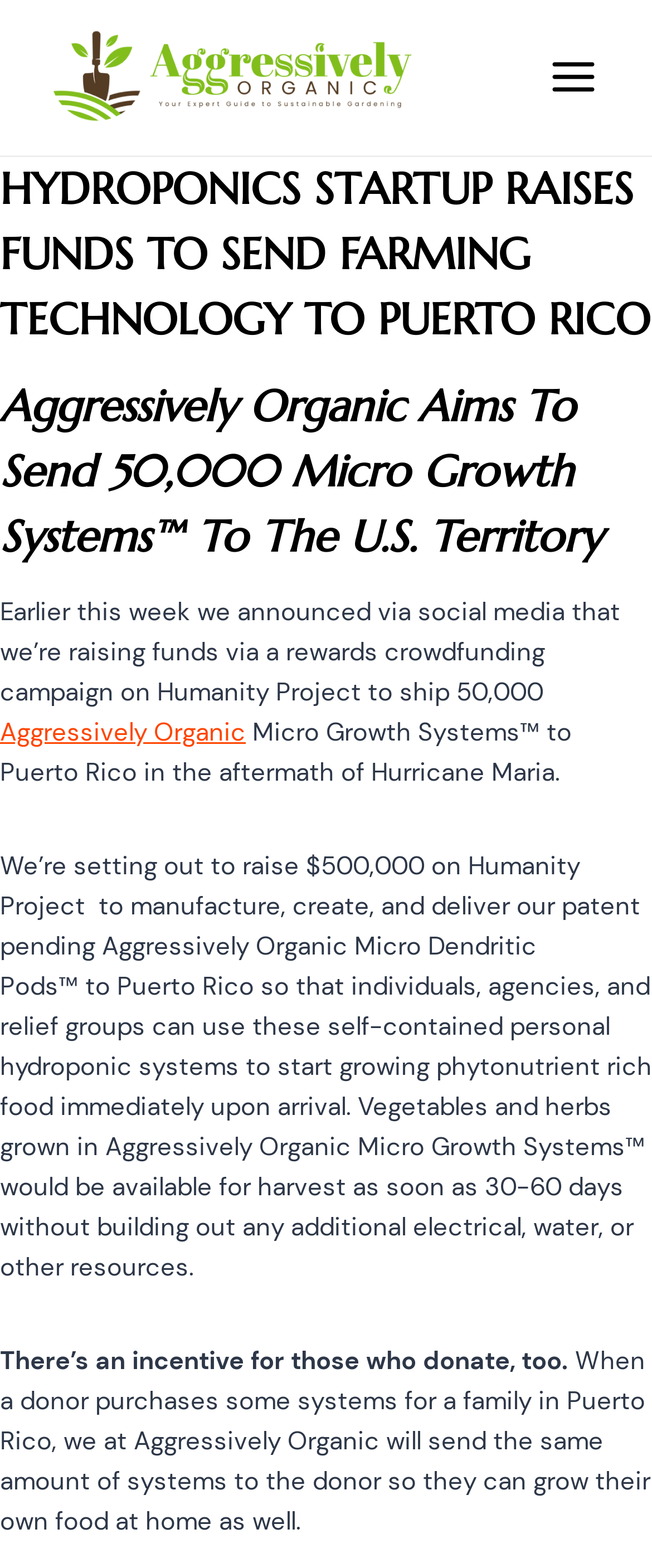Identify the bounding box of the UI element that matches this description: "Aggressively Organic".

[0.0, 0.456, 0.377, 0.477]